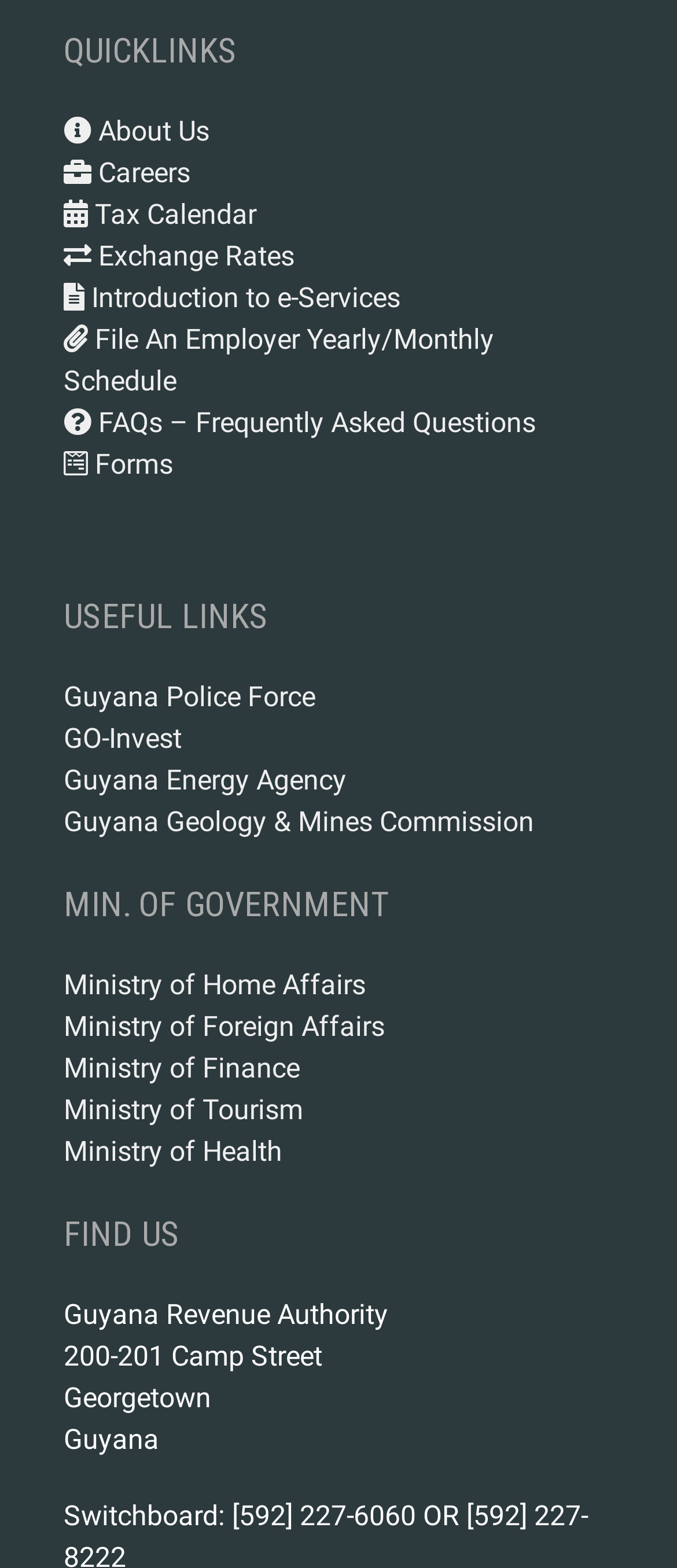Based on the visual content of the image, answer the question thoroughly: How many useful links are there?

There are 5 useful links because there are 5 links under the 'USEFUL LINKS' heading, which is located in the middle of the webpage.